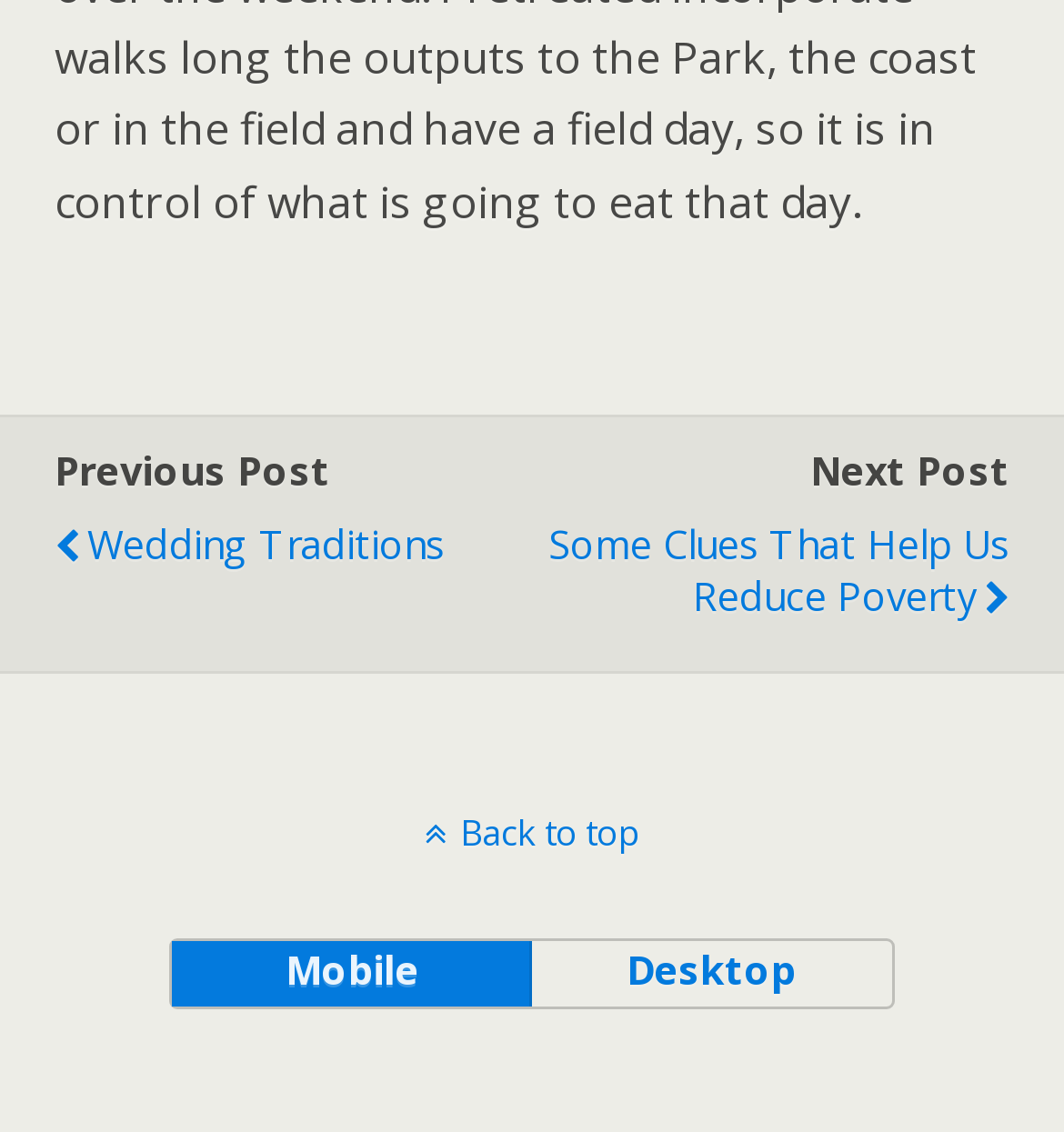Given the element description, predict the bounding box coordinates in the format (top-left x, top-left y, bottom-right x, bottom-right y), using floating point numbers between 0 and 1: Wedding Traditions

[0.051, 0.439, 0.491, 0.523]